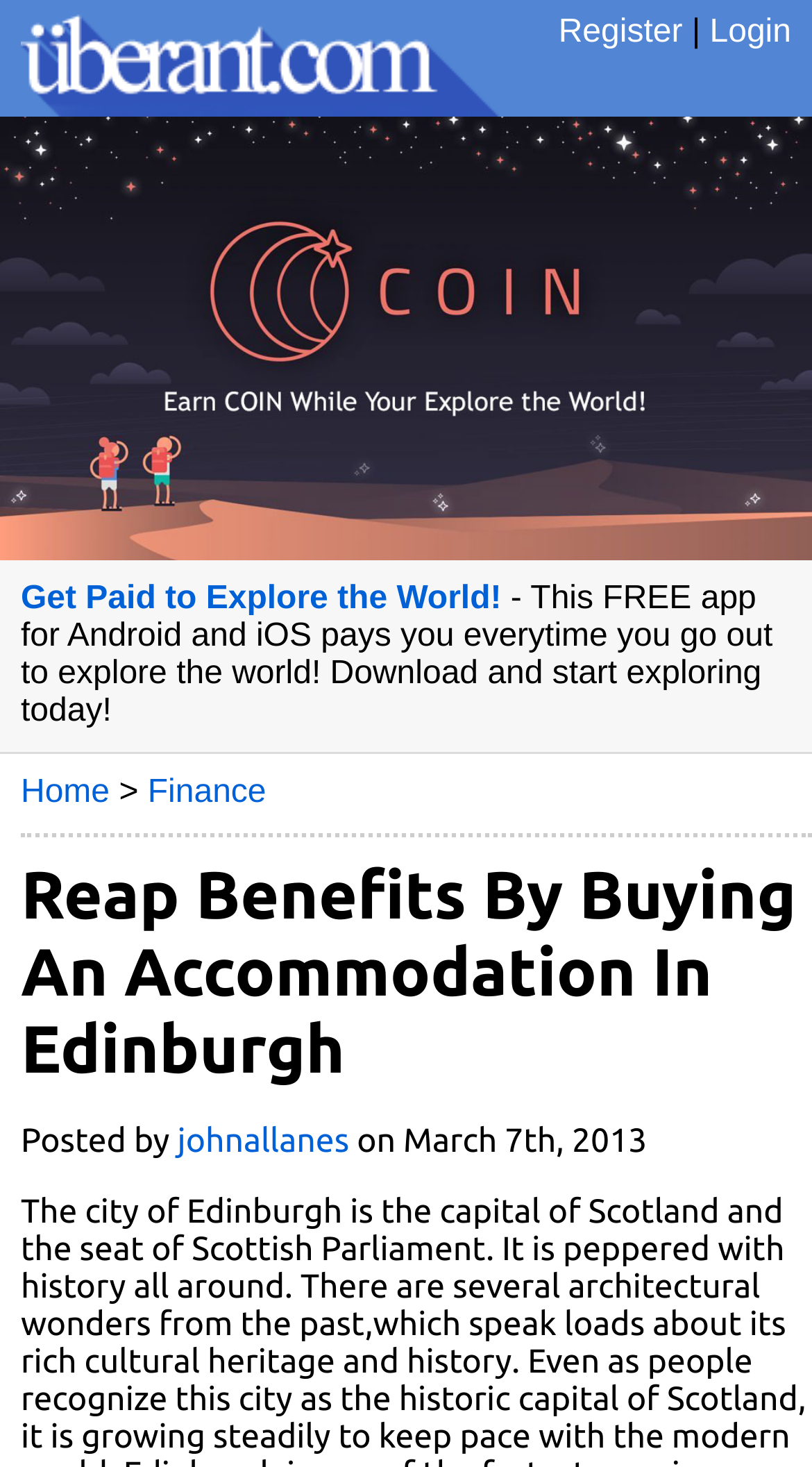Show the bounding box coordinates of the element that should be clicked to complete the task: "Rate this recipe 5 out of 5 stars".

None